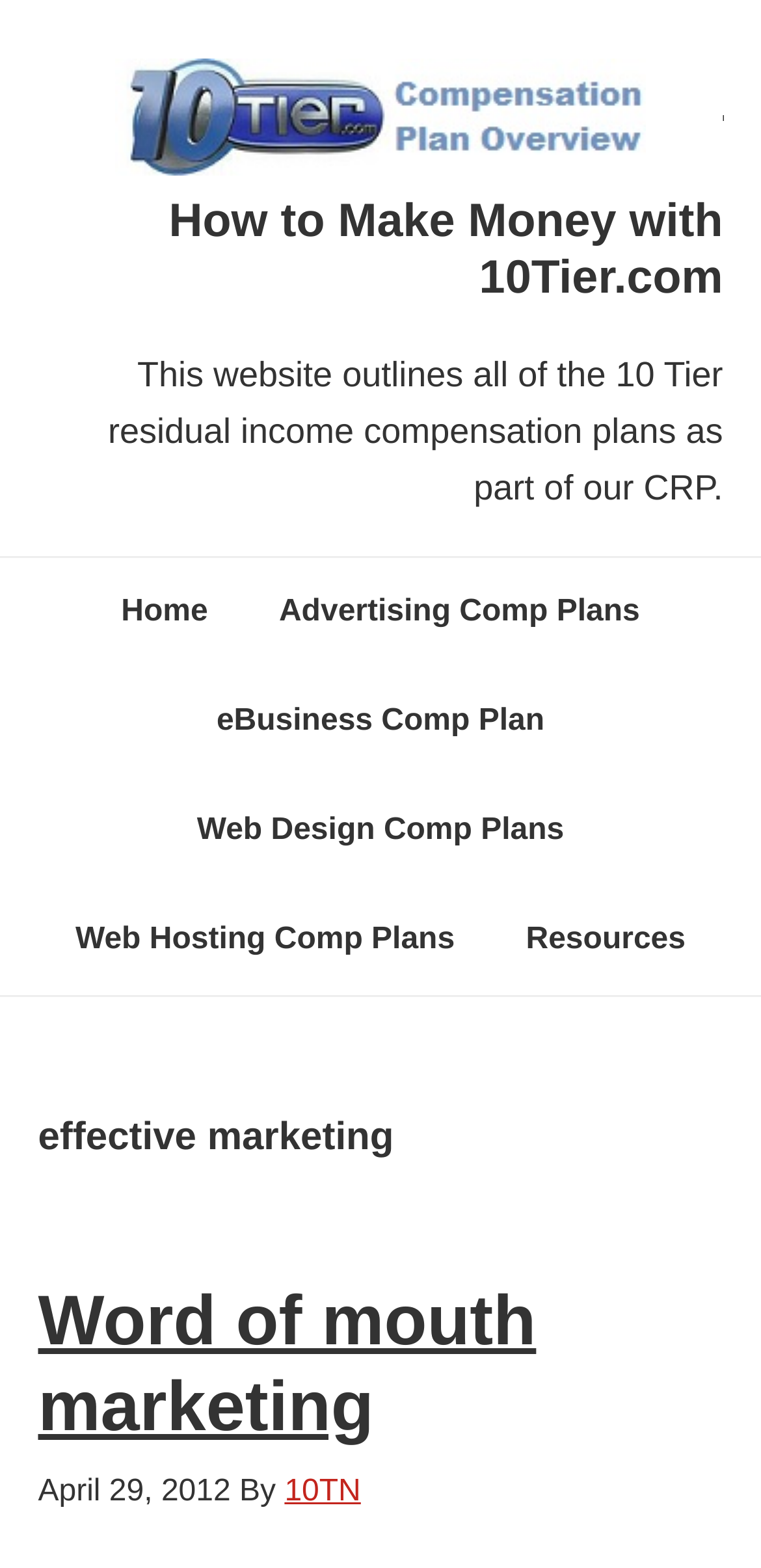Provide your answer in a single word or phrase: 
What is the date of the latest article?

April 29, 2012